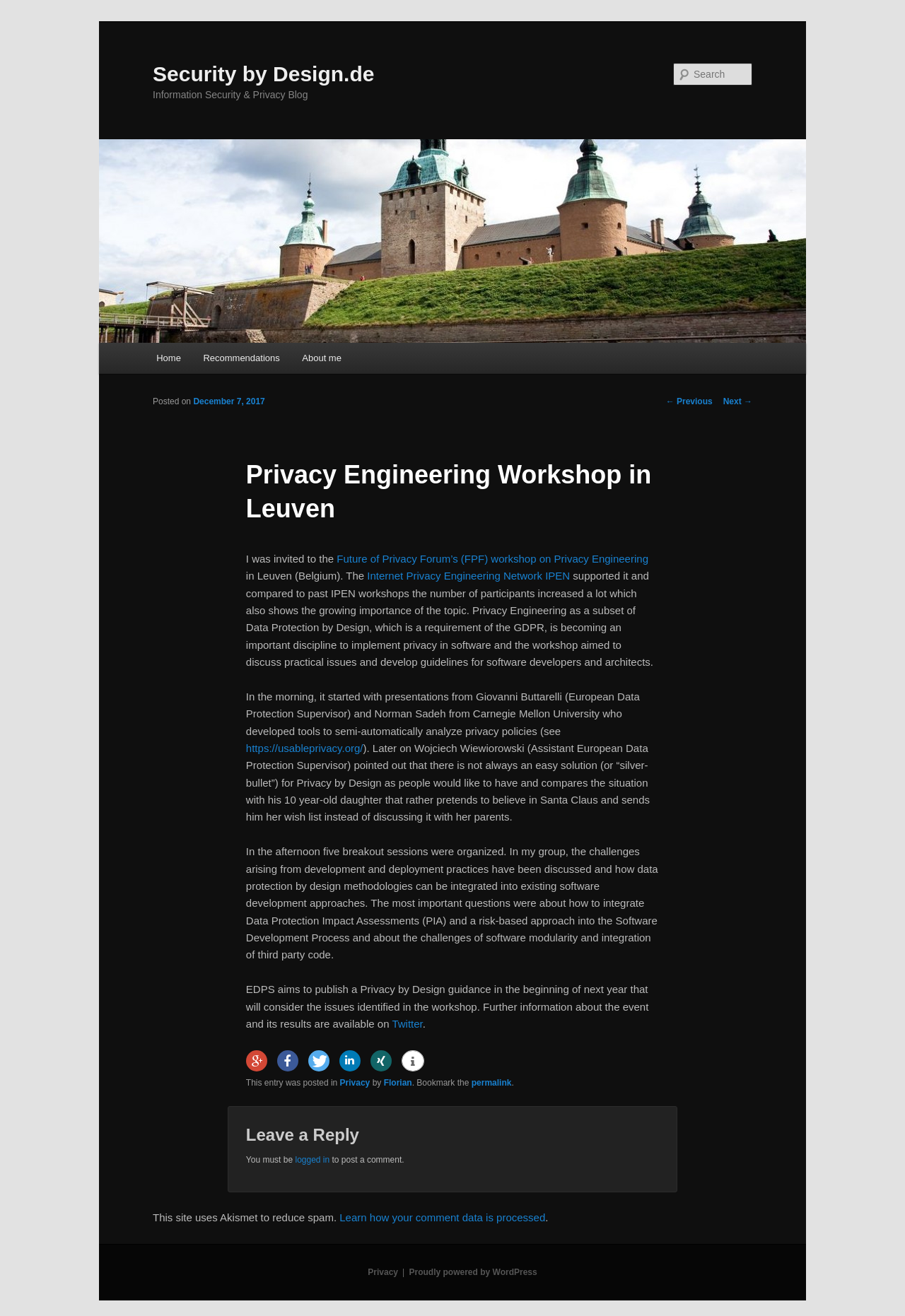What is the purpose of the workshop mentioned in the post?
Using the image as a reference, give a one-word or short phrase answer.

Discuss practical issues and develop guidelines